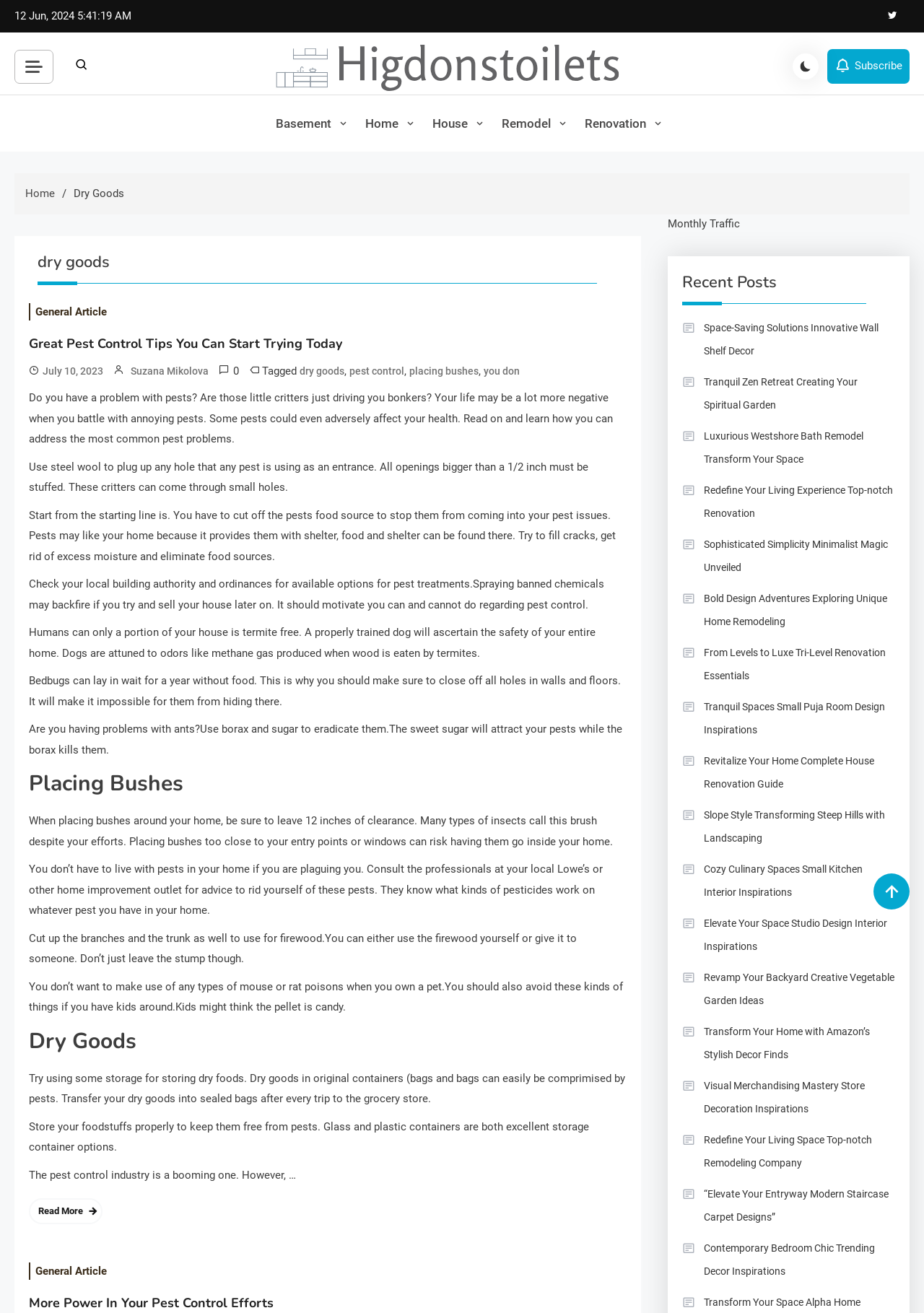Please determine the bounding box coordinates of the section I need to click to accomplish this instruction: "Explore the 'Basement' section".

[0.281, 0.073, 0.378, 0.115]